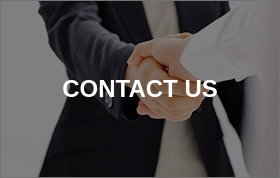How many individuals are involved in the handshake?
Answer the question with a detailed explanation, including all necessary information.

The caption describes the image as depicting a professional handshake between two individuals, symbolizing partnership and collaboration.